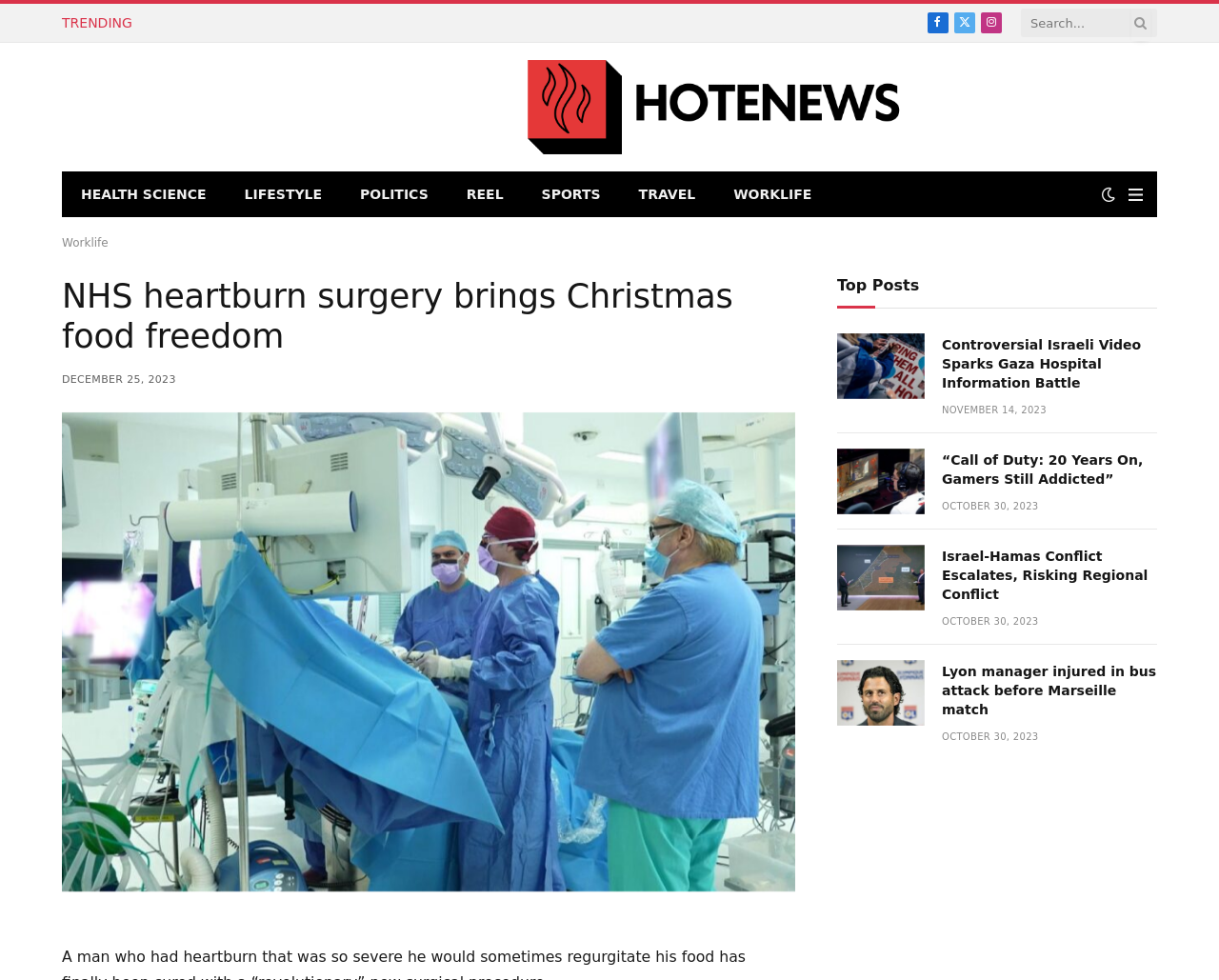Please answer the following question using a single word or phrase: What is the date of the article 'Controversial Israeli Video Sparks Gaza Hospital Information Battle'?

NOVEMBER 14, 2023